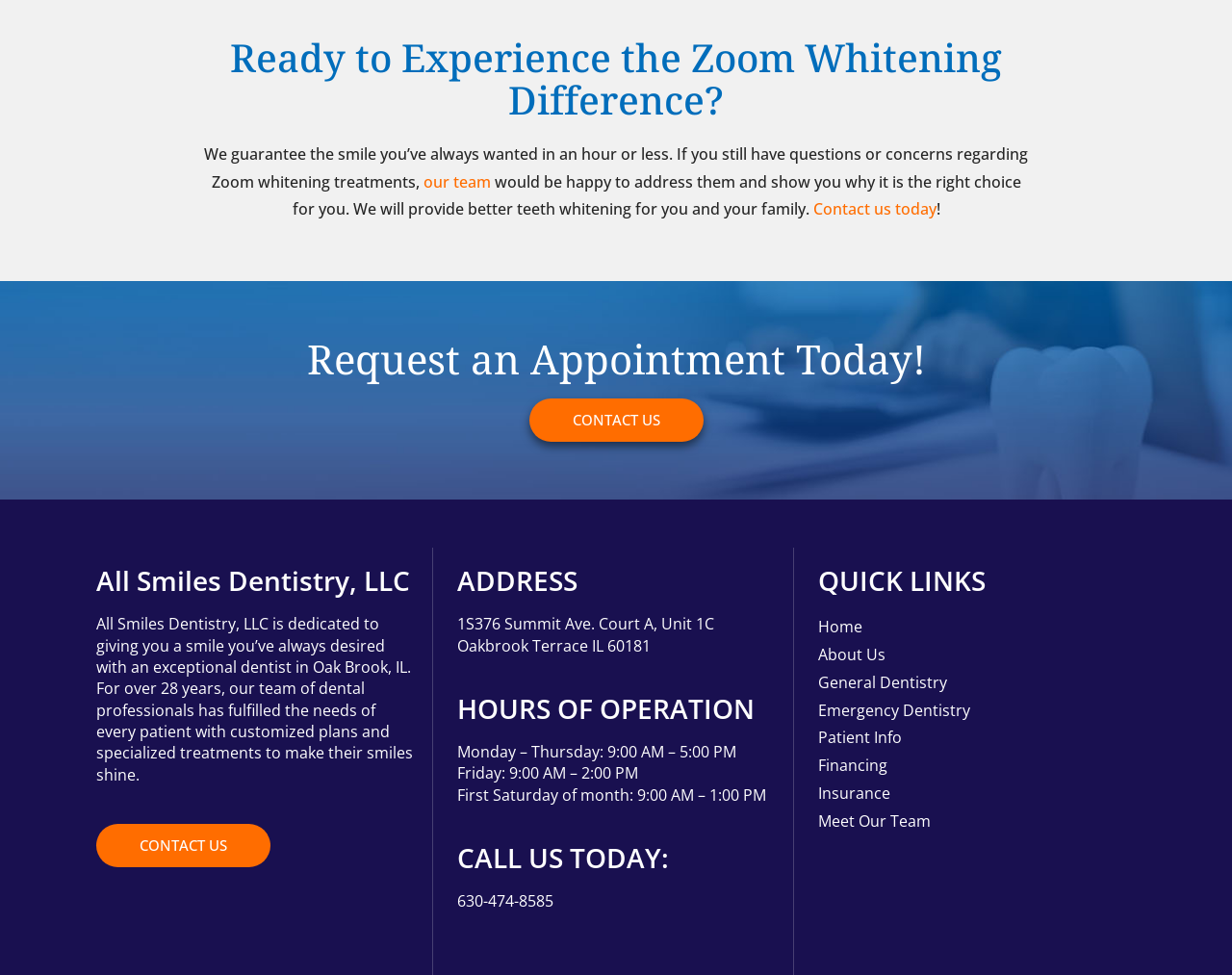Give a one-word or one-phrase response to the question:
What is the available time for appointment on Fridays?

9:00 AM – 2:00 PM